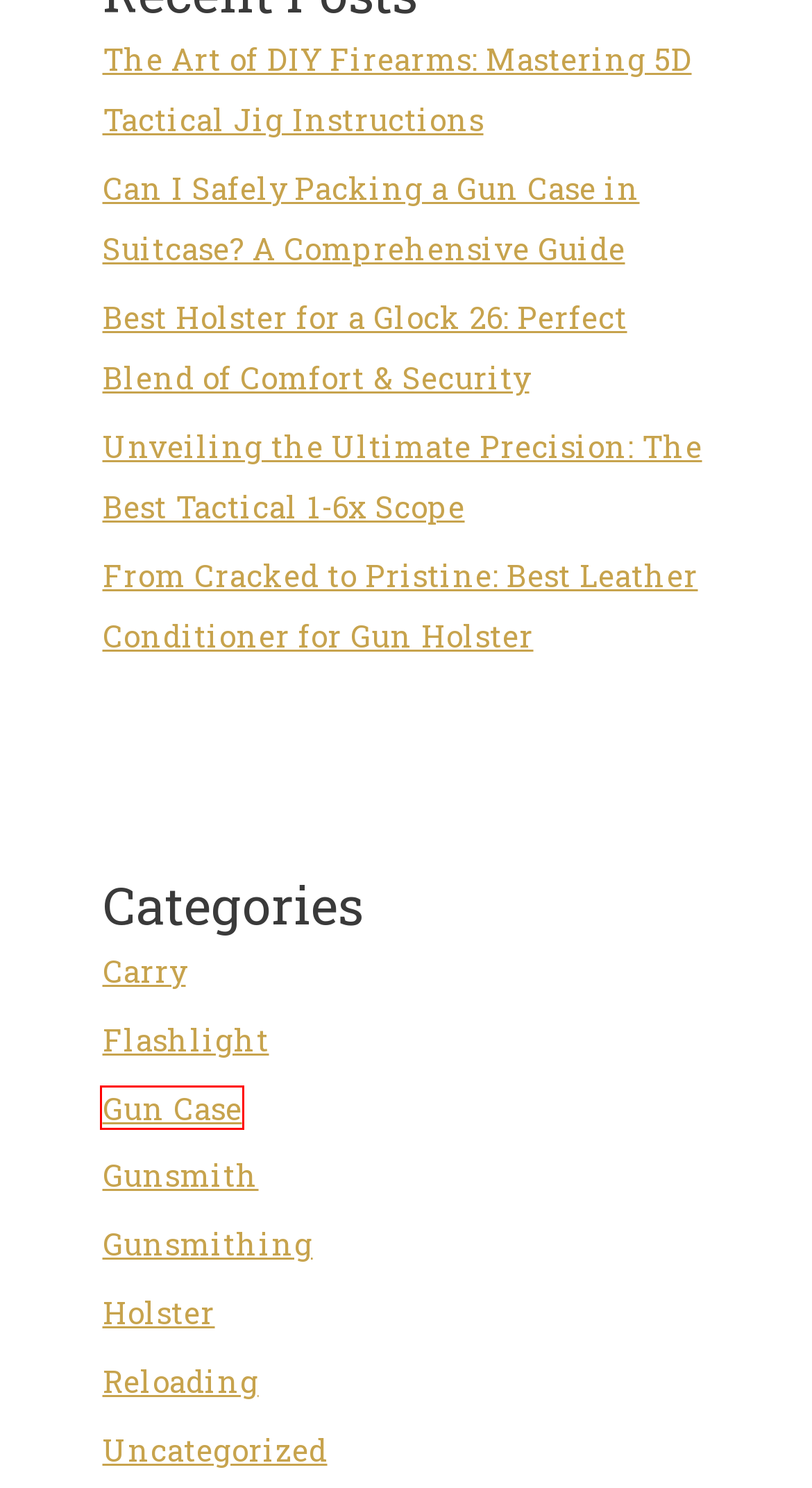Assess the screenshot of a webpage with a red bounding box and determine which webpage description most accurately matches the new page after clicking the element within the red box. Here are the options:
A. Can I Safely Packing a Gun Case in Suitcase? A Comprehensive Guide
B. Gunsmithing | Shooting and Gunsmith Machinist
C. The Art of DIY Firearms: Mastering 5D Tactical Jig Instructions
D. Carry | Shooting and Gunsmith Machinist
E. From Cracked to Pristine: Best Leather Conditioner for Gun Holster
F. Gunsmith | Shooting and Gunsmith Machinist
G. Flashlight | Shooting and Gunsmith Machinist
H. Gun Case | Shooting and Gunsmith Machinist

H